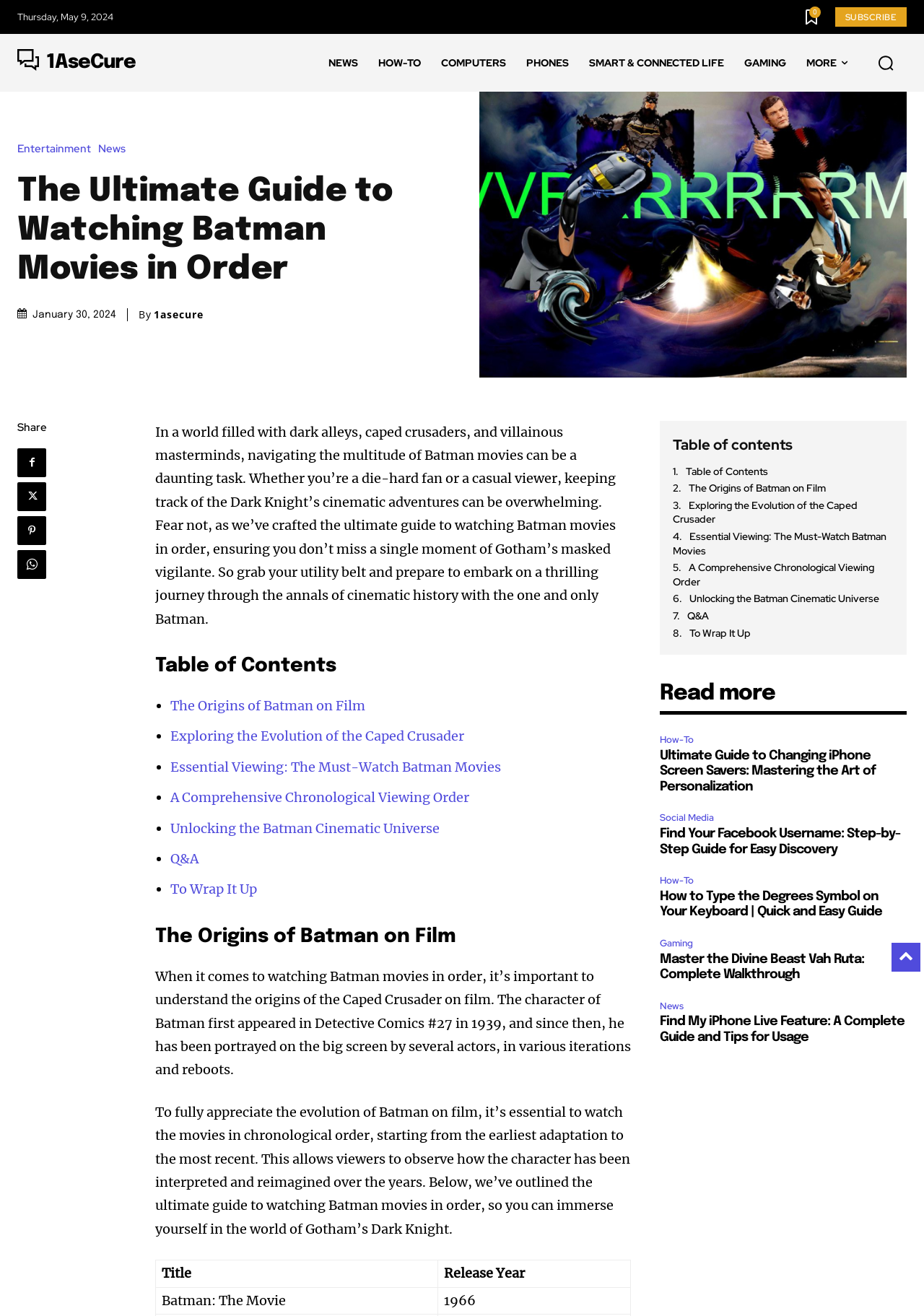Provide the bounding box coordinates of the HTML element this sentence describes: "Smart & Connected Life". The bounding box coordinates consist of four float numbers between 0 and 1, i.e., [left, top, right, bottom].

[0.627, 0.026, 0.795, 0.07]